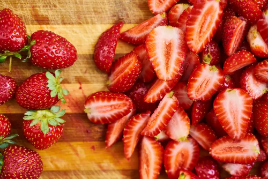Describe all the important aspects and features visible in the image.

This vibrant image showcases a close-up view of fresh strawberries, beautifully arranged on a wooden cutting board. On the left, whole strawberries, glistening with freshness, rest alongside their stems. To the right, several strawberries are sliced in half, revealing their juicy, red interiors. The contrasting textures and colors highlight the fruit's natural beauty, making it an appealing selection for anyone looking to enhance their kitchen or create delightful dishes. This image perfectly captures the essence of “Fresh and Crisp: Top Fruit and Veggie Containers for Fridge Organization at Home,” emphasizing the importance of proper storage for preserving the freshness of fruits like strawberries.